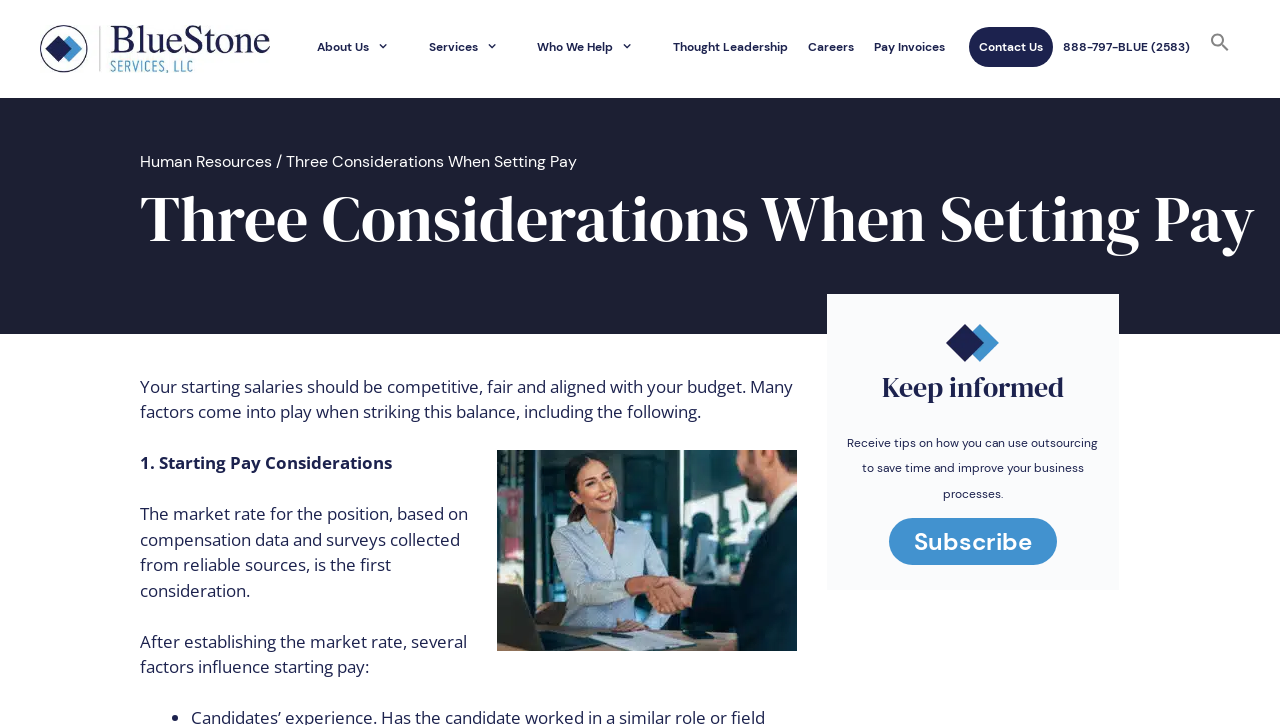Determine the bounding box for the described UI element: "Who We Help".

[0.412, 0.044, 0.518, 0.086]